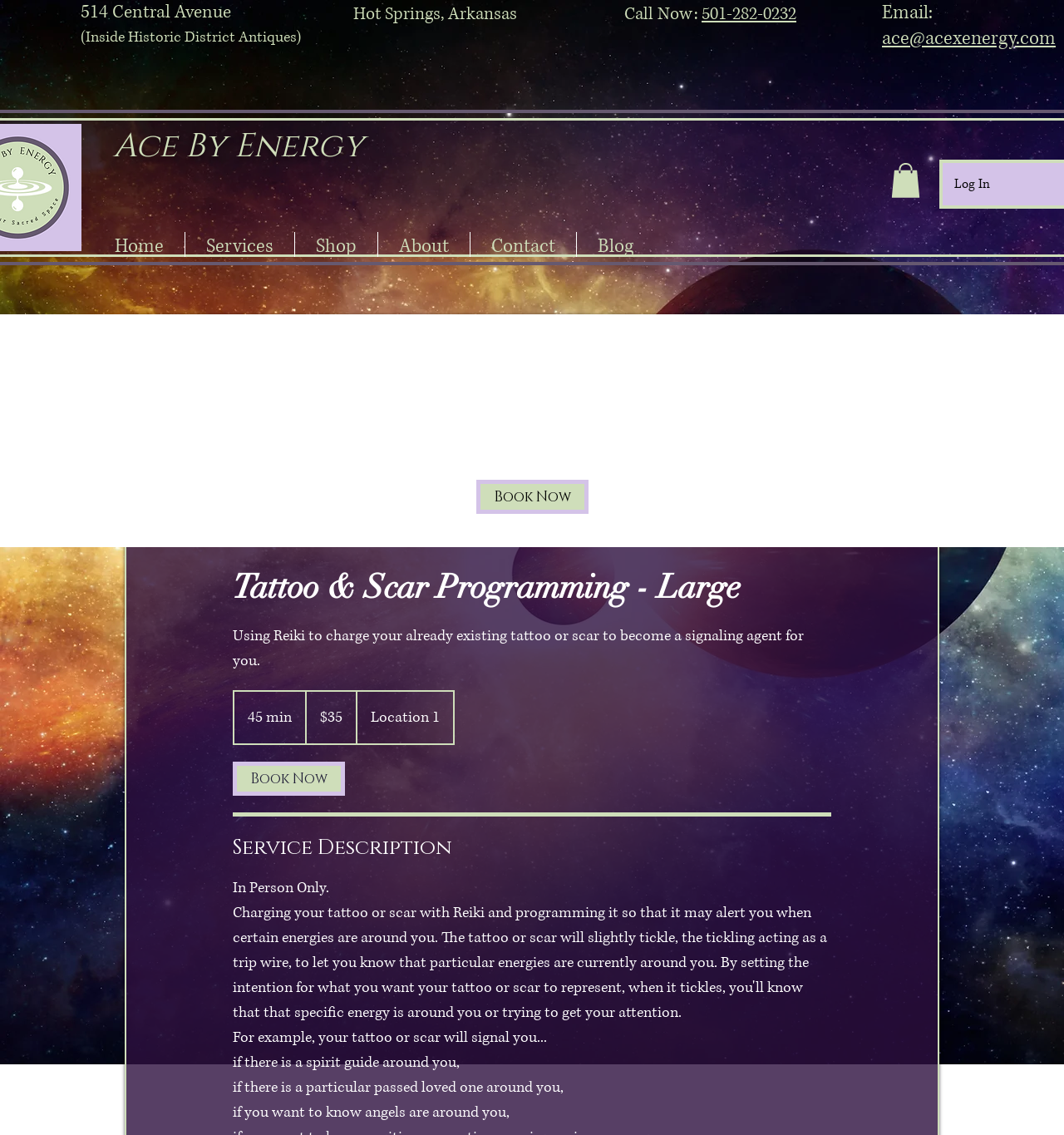How long does the service take?
Based on the image, provide a one-word or brief-phrase response.

45 min